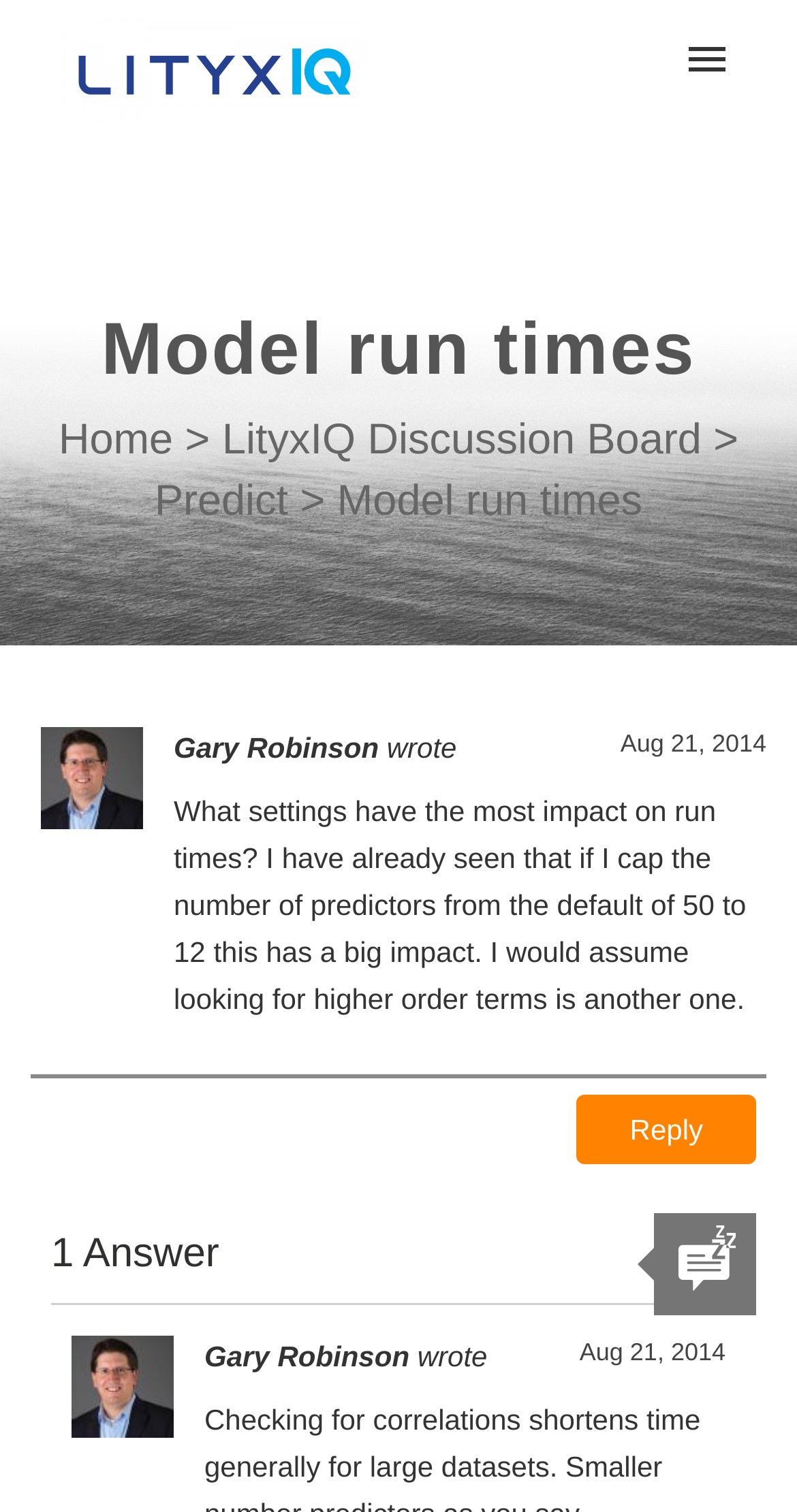Respond to the following question using a concise word or phrase: 
What is the button below the original post?

Reply